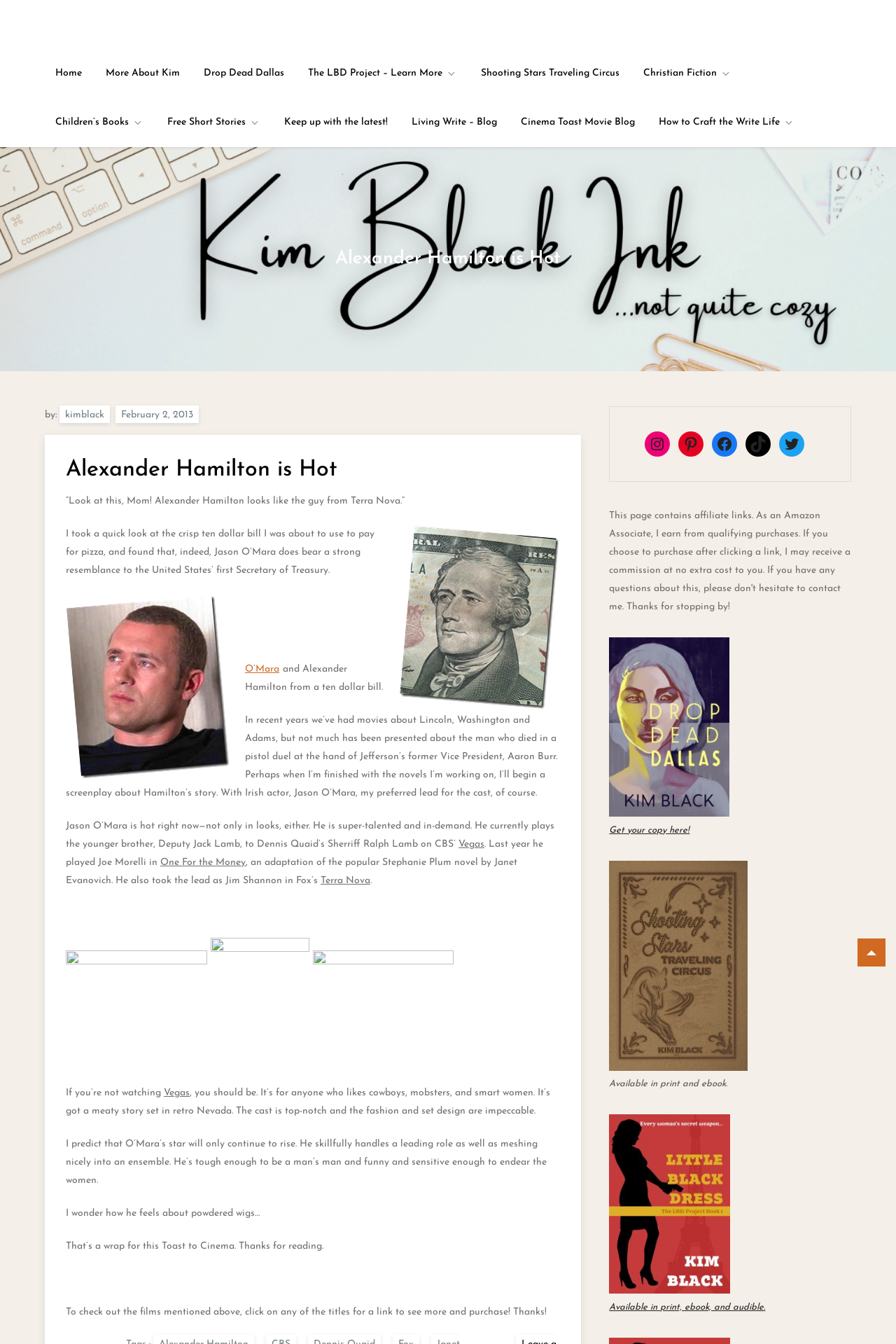What is the name of the TV show set in retro Nevada?
Refer to the image and give a detailed answer to the question.

I found the answer by reading the article, which mentions a TV show set in retro Nevada. The show is called 'Vegas', and it stars Jason O'Mara.